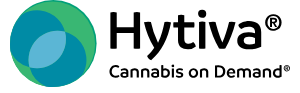Based on the image, give a detailed response to the question: What colors are used in the Hytiva logo?

According to the caption, the circular emblem in the Hytiva logo uses shades of green and blue, which symbolize freshness and nature, often associated with cannabis products.